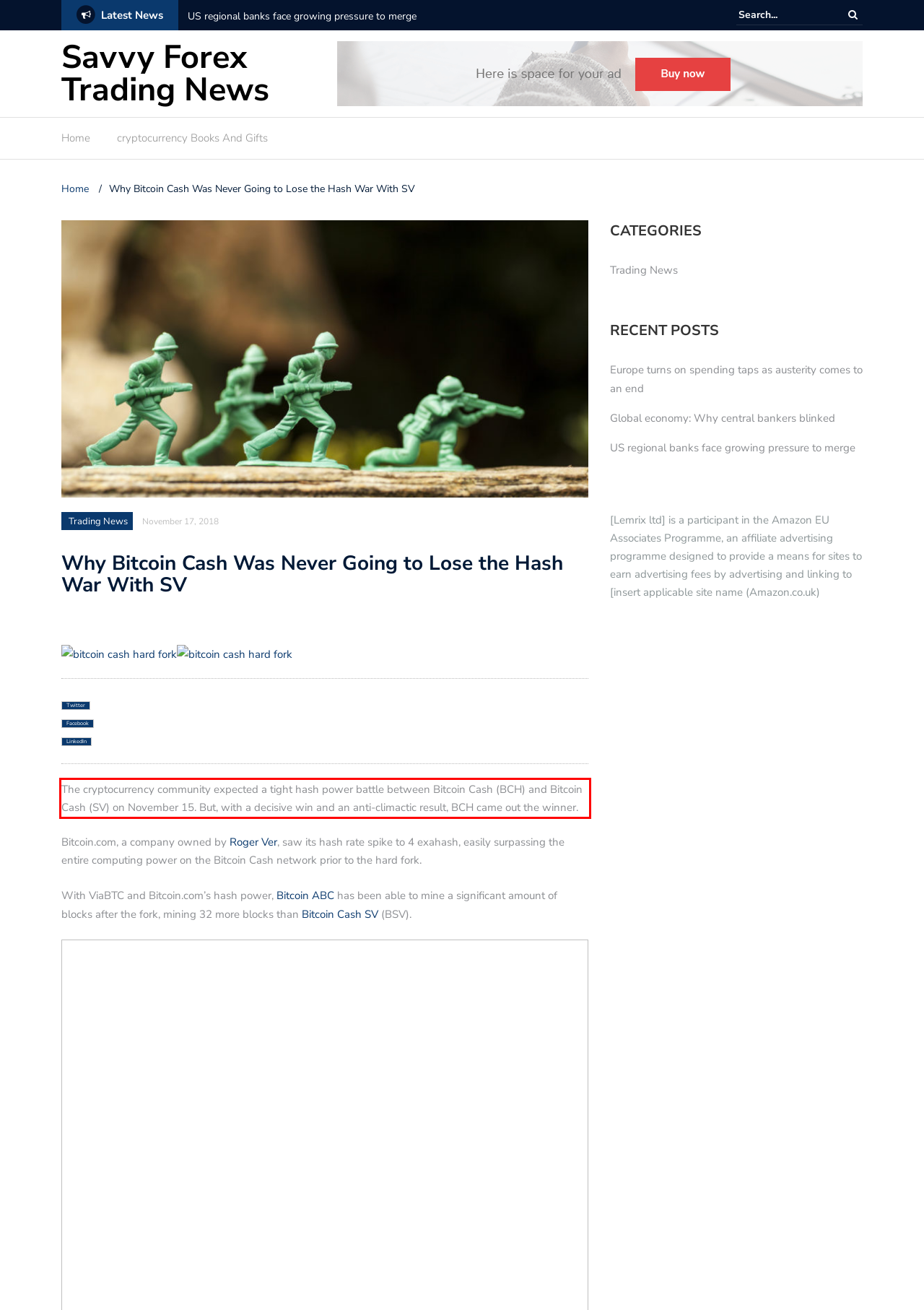Given a screenshot of a webpage, identify the red bounding box and perform OCR to recognize the text within that box.

The cryptocurrency community expected a tight hash power battle between Bitcoin Cash (BCH) and Bitcoin Cash (SV) on November 15. But, with a decisive win and an anti-climactic result, BCH came out the winner.